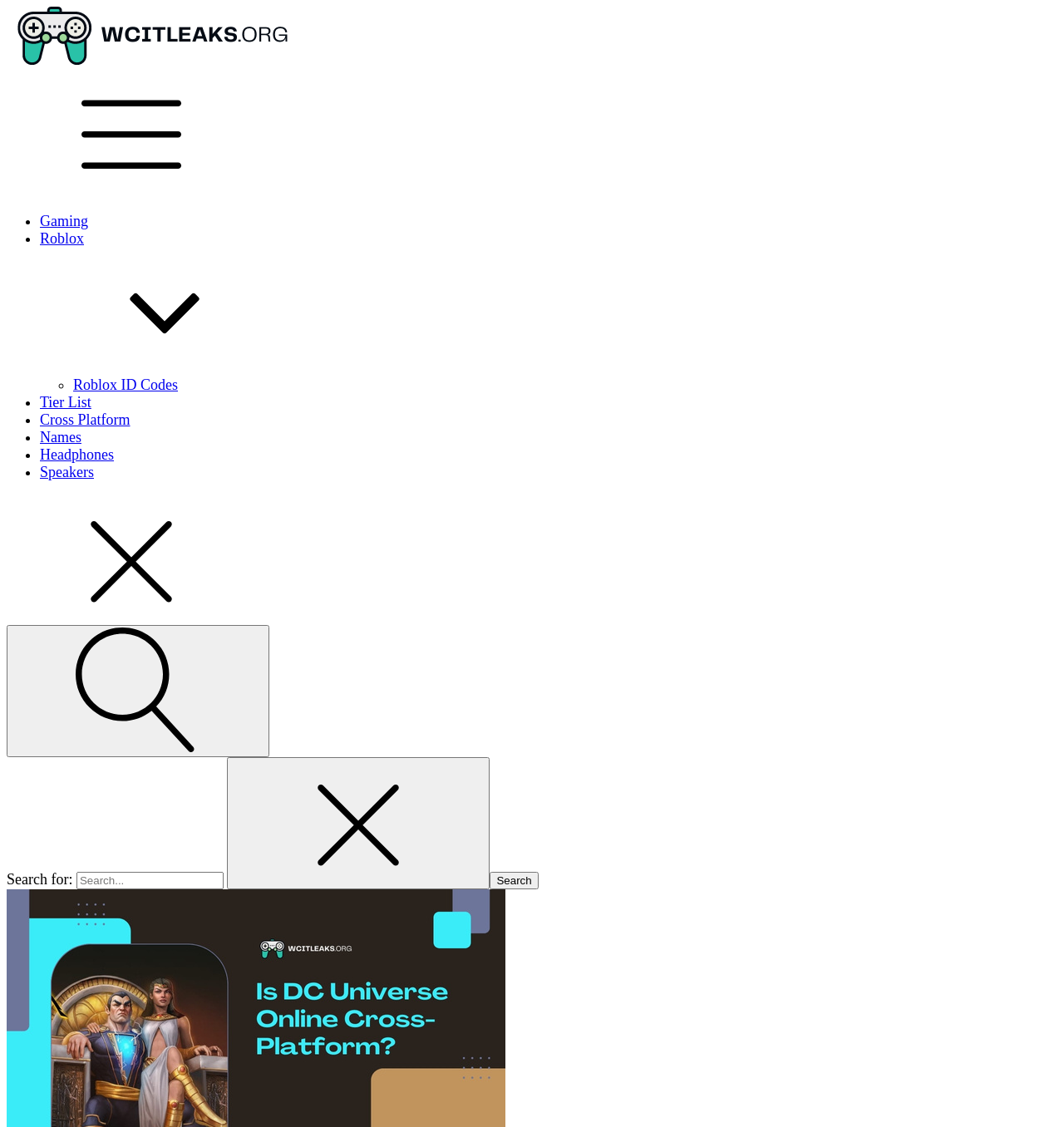Determine the bounding box coordinates for the area you should click to complete the following instruction: "Click the Cross Platform link".

[0.038, 0.365, 0.122, 0.38]